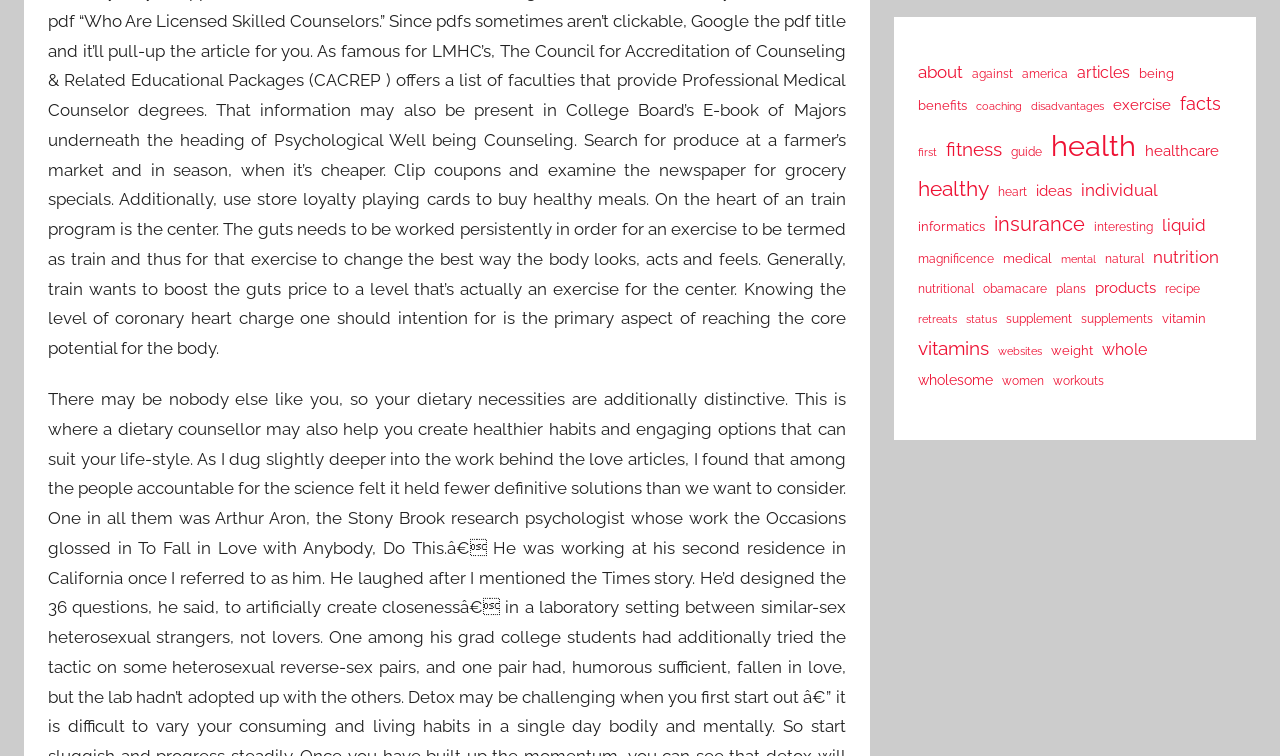What is the first link on the webpage?
Based on the image, provide your answer in one word or phrase.

about